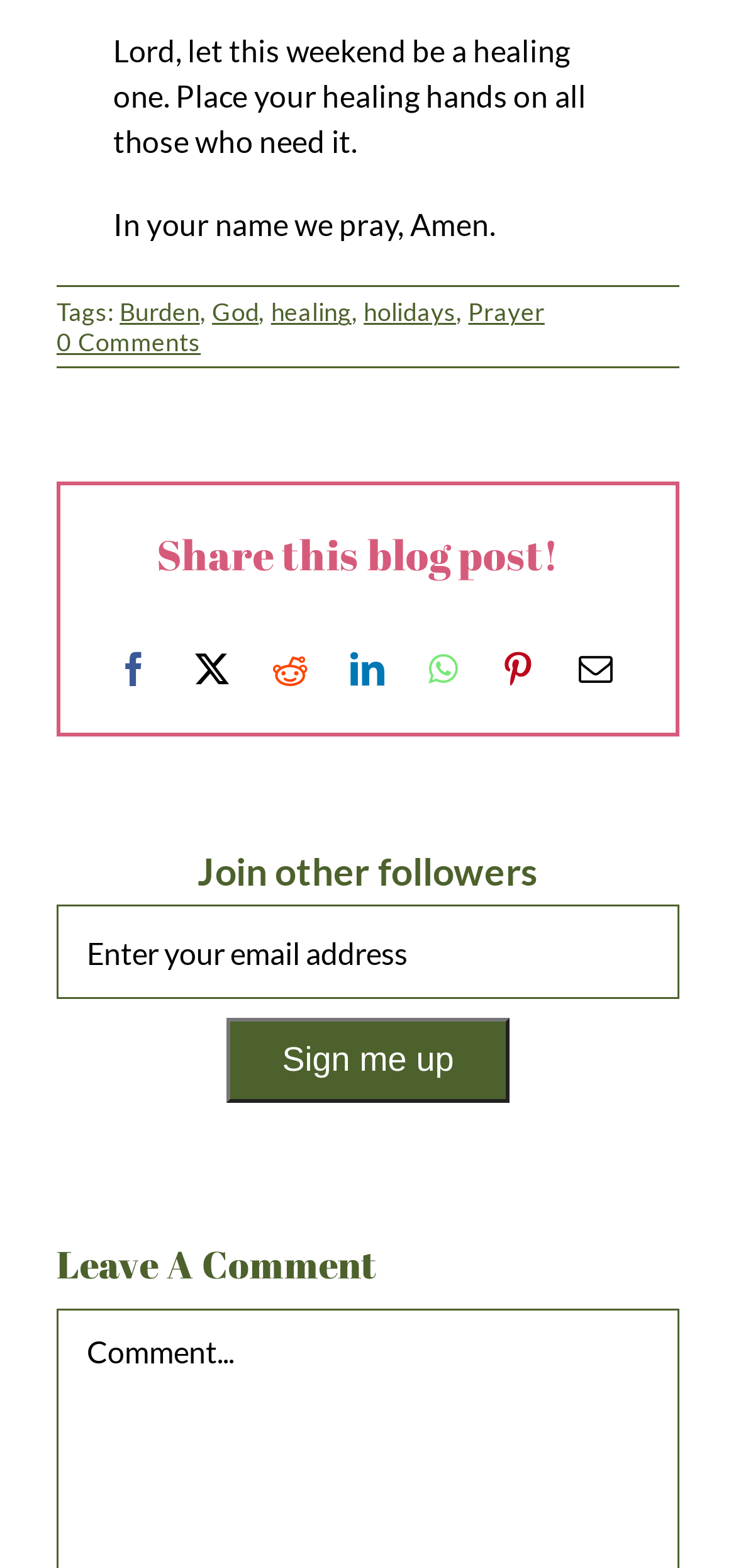What is the purpose of the textbox?
Look at the image and respond to the question as thoroughly as possible.

The textbox is located below the 'Join other followers' StaticText element with bounding box coordinates [0.268, 0.541, 0.732, 0.57]. It is required and has a 'Sign me up' button next to it, indicating that its purpose is to allow users to join other followers